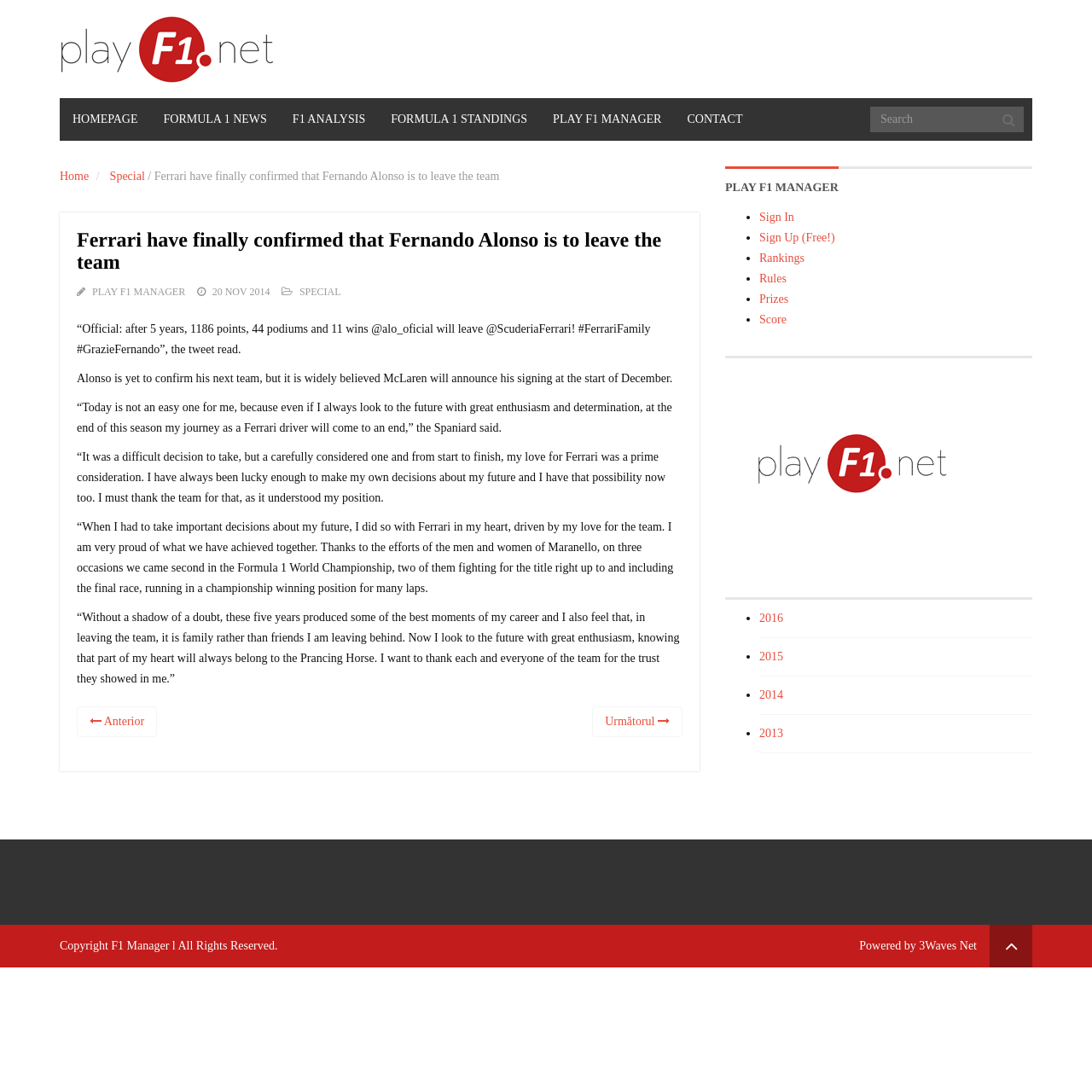Can you pinpoint the bounding box coordinates for the clickable element required for this instruction: "Search for something"? The coordinates should be four float numbers between 0 and 1, i.e., [left, top, right, bottom].

[0.797, 0.098, 0.938, 0.121]